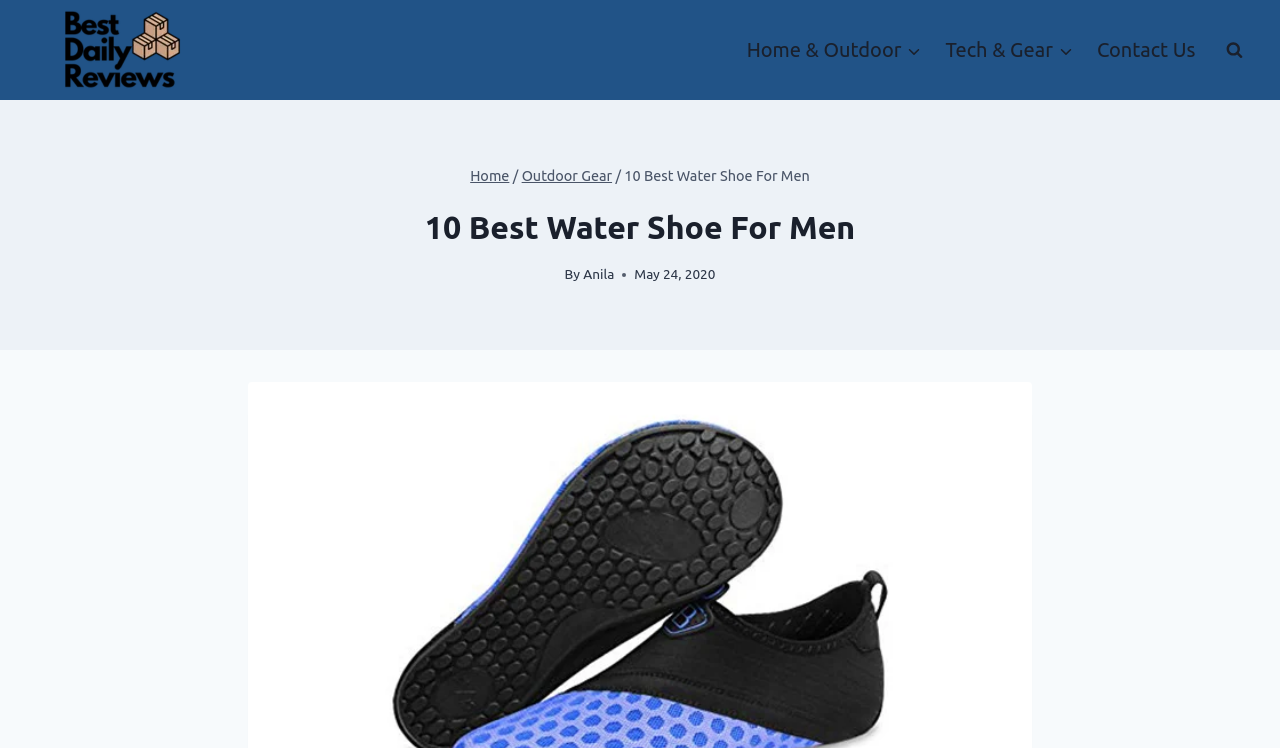Provide a single word or phrase to answer the given question: 
How many navigation menus are there?

2